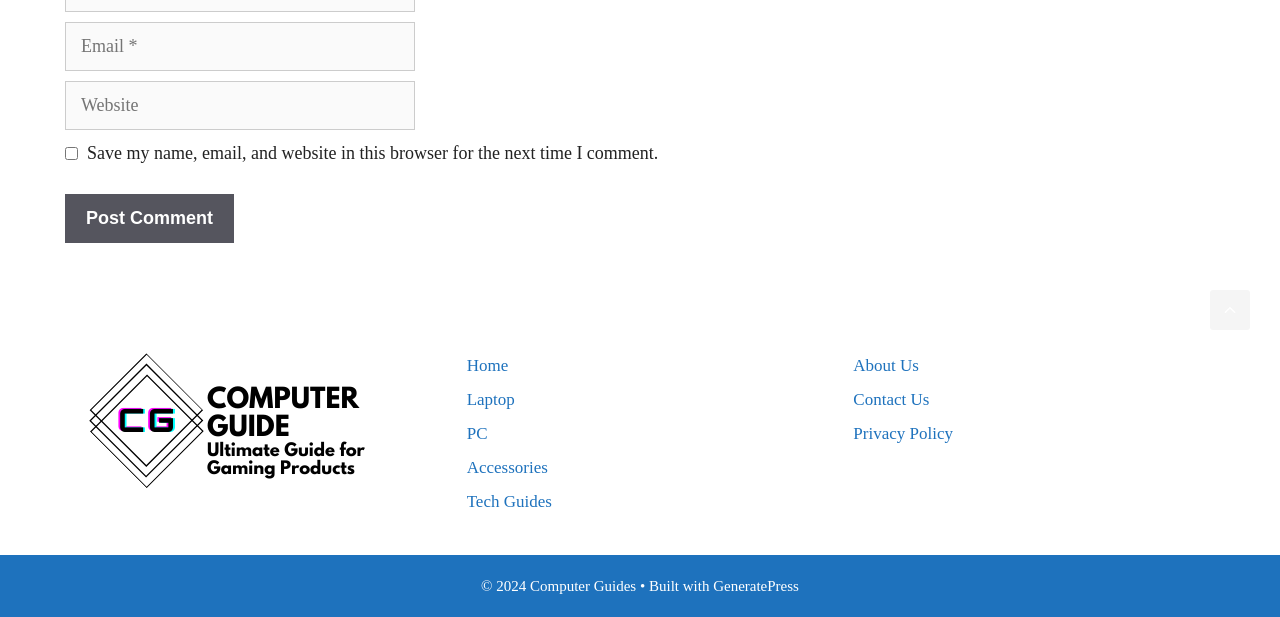What is the copyright year of the website?
Please answer the question with a detailed response using the information from the screenshot.

The StaticText element with ID 59 has the text '© 2024 Computer Guides' which indicates the copyright year of the website is 2024.